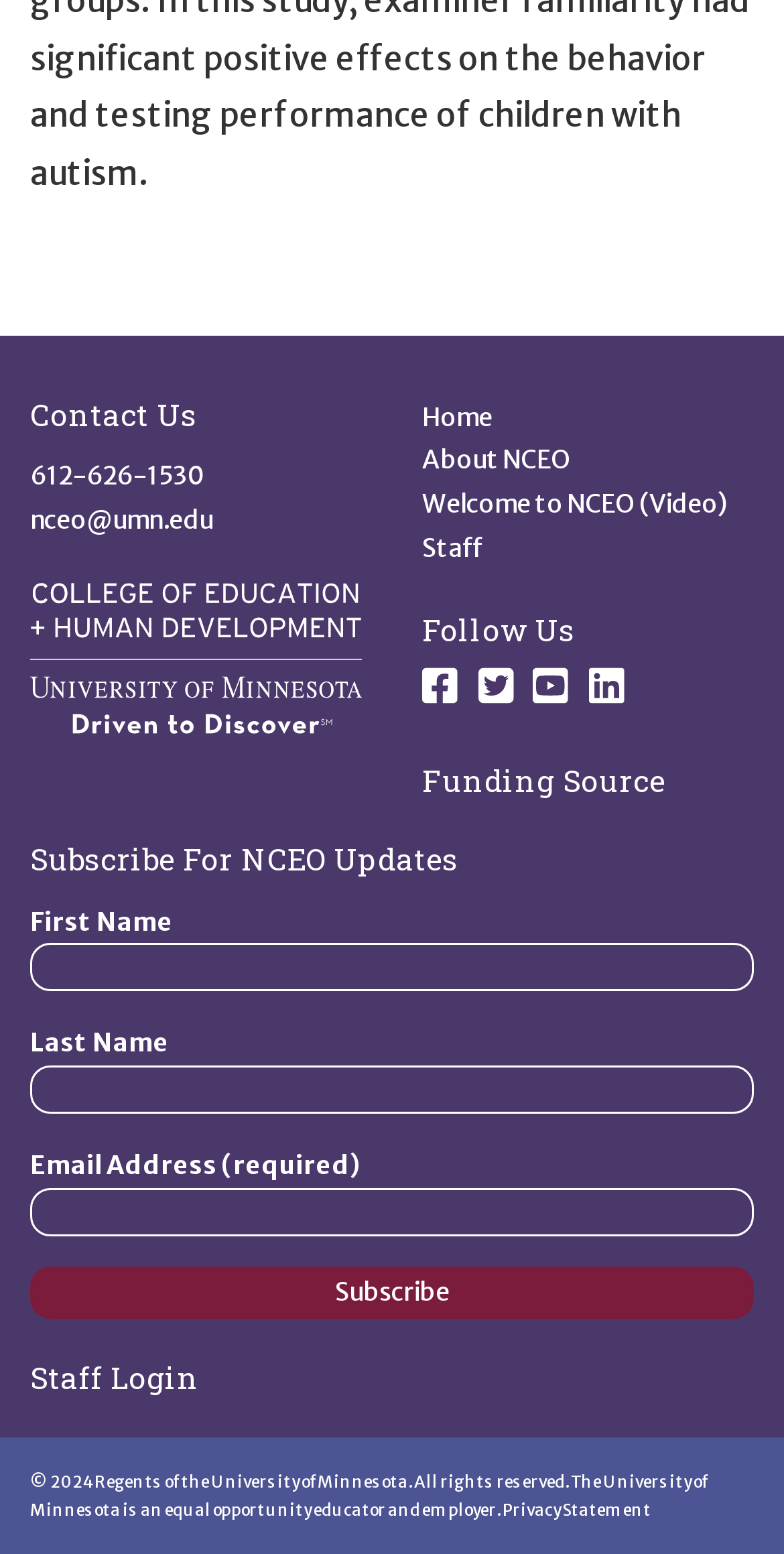Please reply with a single word or brief phrase to the question: 
How many social media platforms can NCEO be followed on?

4